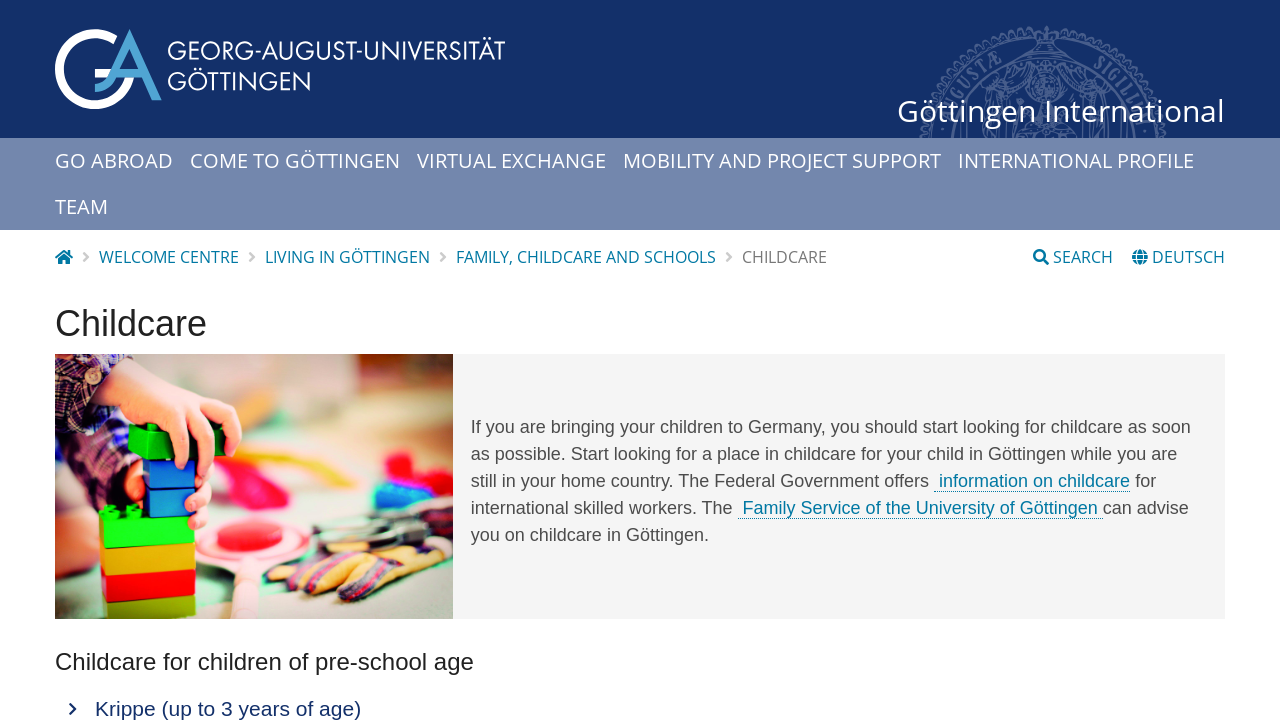From the webpage screenshot, predict the bounding box coordinates (top-left x, top-left y, bottom-right x, bottom-right y) for the UI element described here: Team

[0.043, 0.254, 0.084, 0.317]